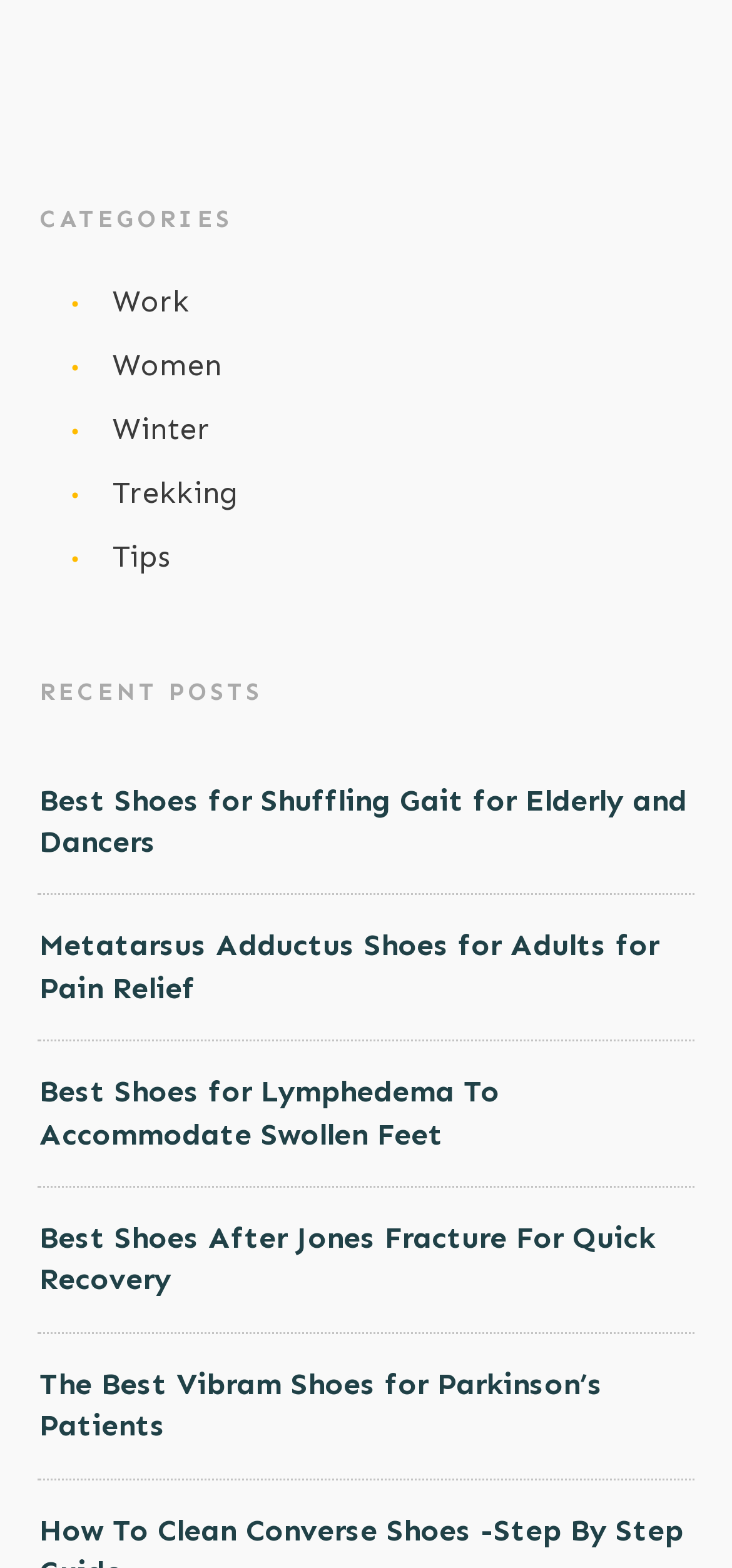Find the bounding box coordinates for the area that should be clicked to accomplish the instruction: "Learn about 'The Best Vibram Shoes for Parkinson’s Patients'".

[0.054, 0.87, 0.946, 0.923]